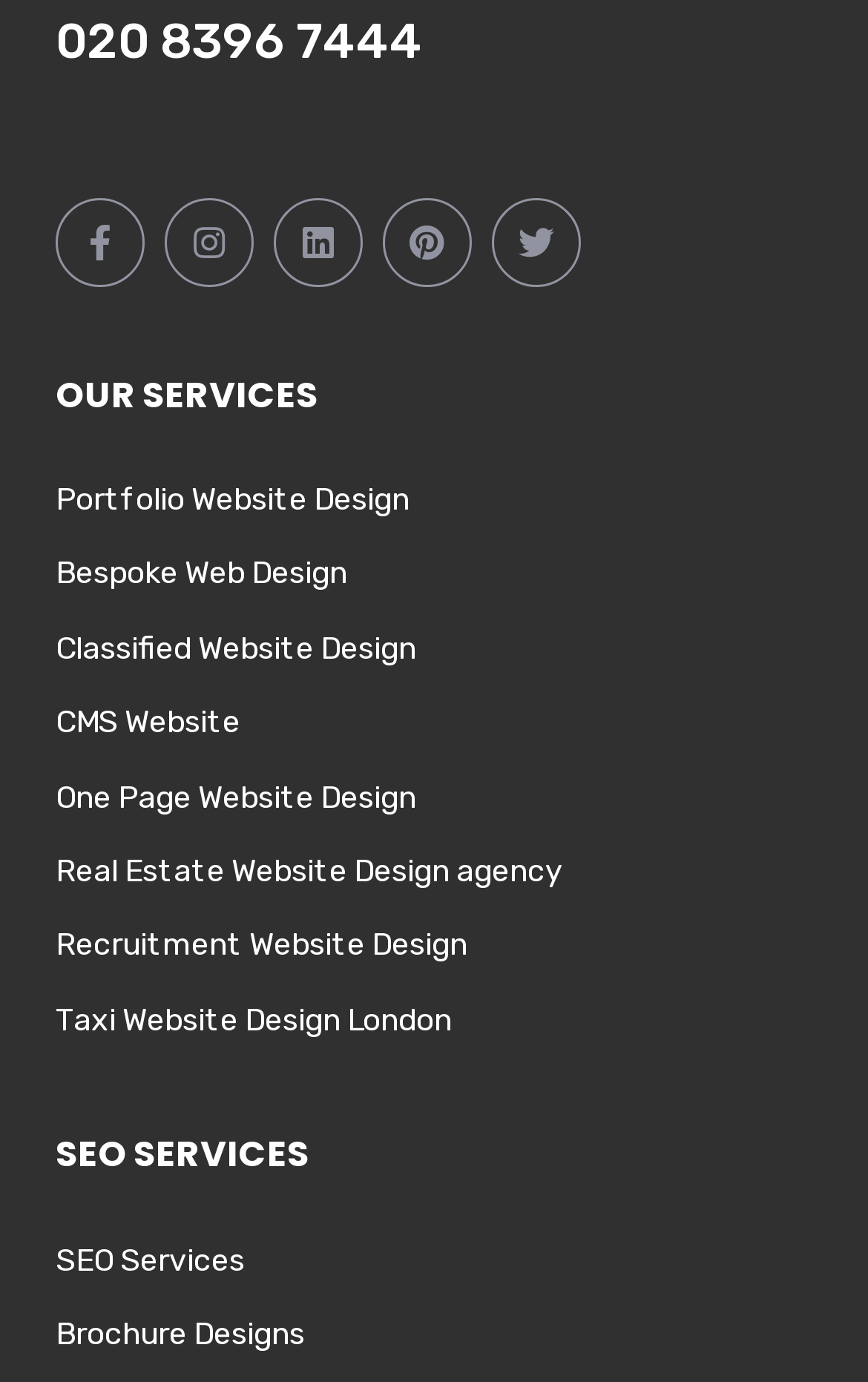Please determine the bounding box coordinates, formatted as (top-left x, top-left y, bottom-right x, bottom-right y), with all values as floating point numbers between 0 and 1. Identify the bounding box of the region described as: Recruitment Website Design

[0.064, 0.671, 0.538, 0.698]